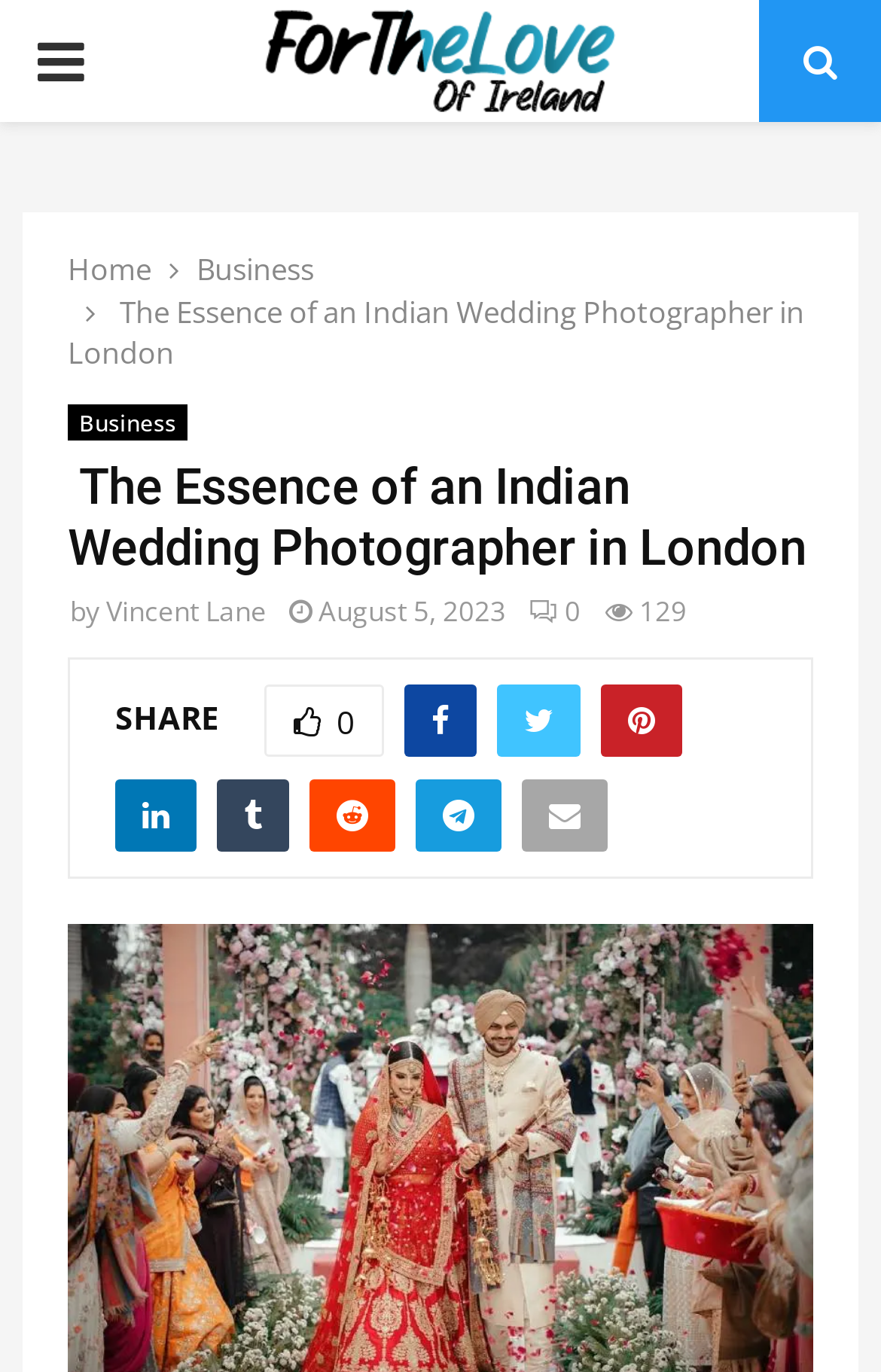Highlight the bounding box coordinates of the element that should be clicked to carry out the following instruction: "Read about Alzheimer's". The coordinates must be given as four float numbers ranging from 0 to 1, i.e., [left, top, right, bottom].

None